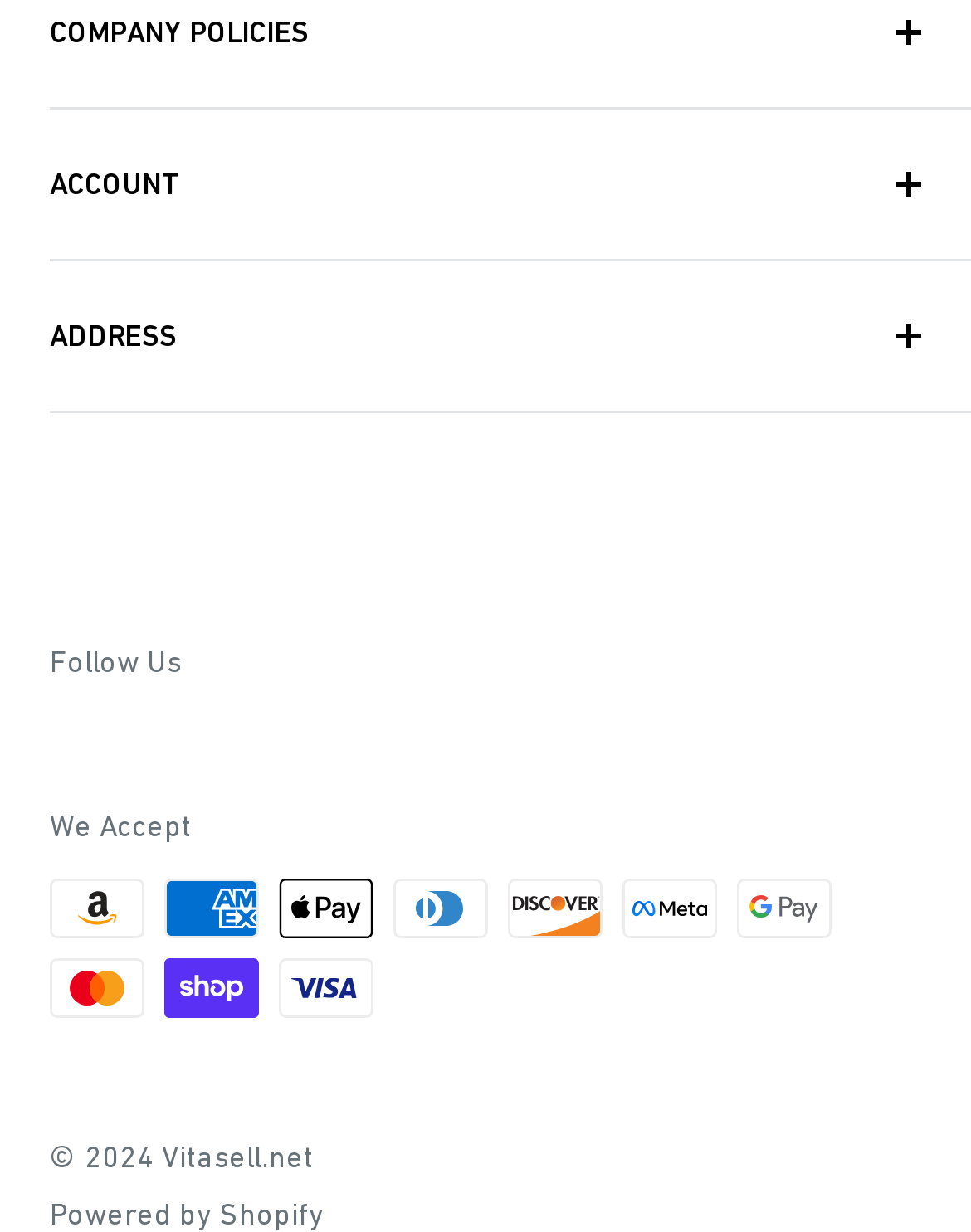Point out the bounding box coordinates of the section to click in order to follow this instruction: "Click on Register".

[0.051, 0.194, 0.897, 0.254]